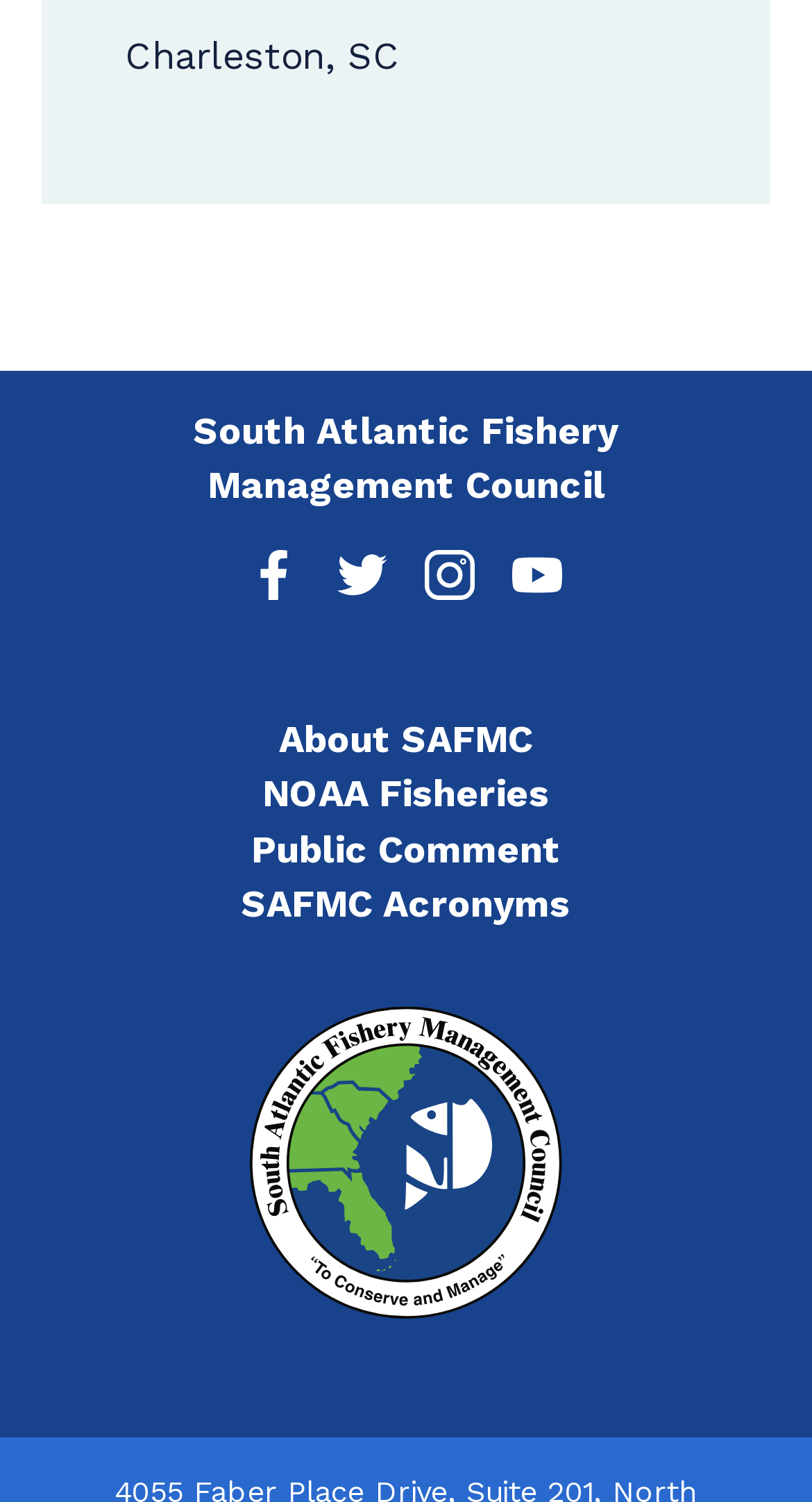Pinpoint the bounding box coordinates for the area that should be clicked to perform the following instruction: "Click the 2010 Selected Acquisition Report (SAR) for the F-35 link".

None